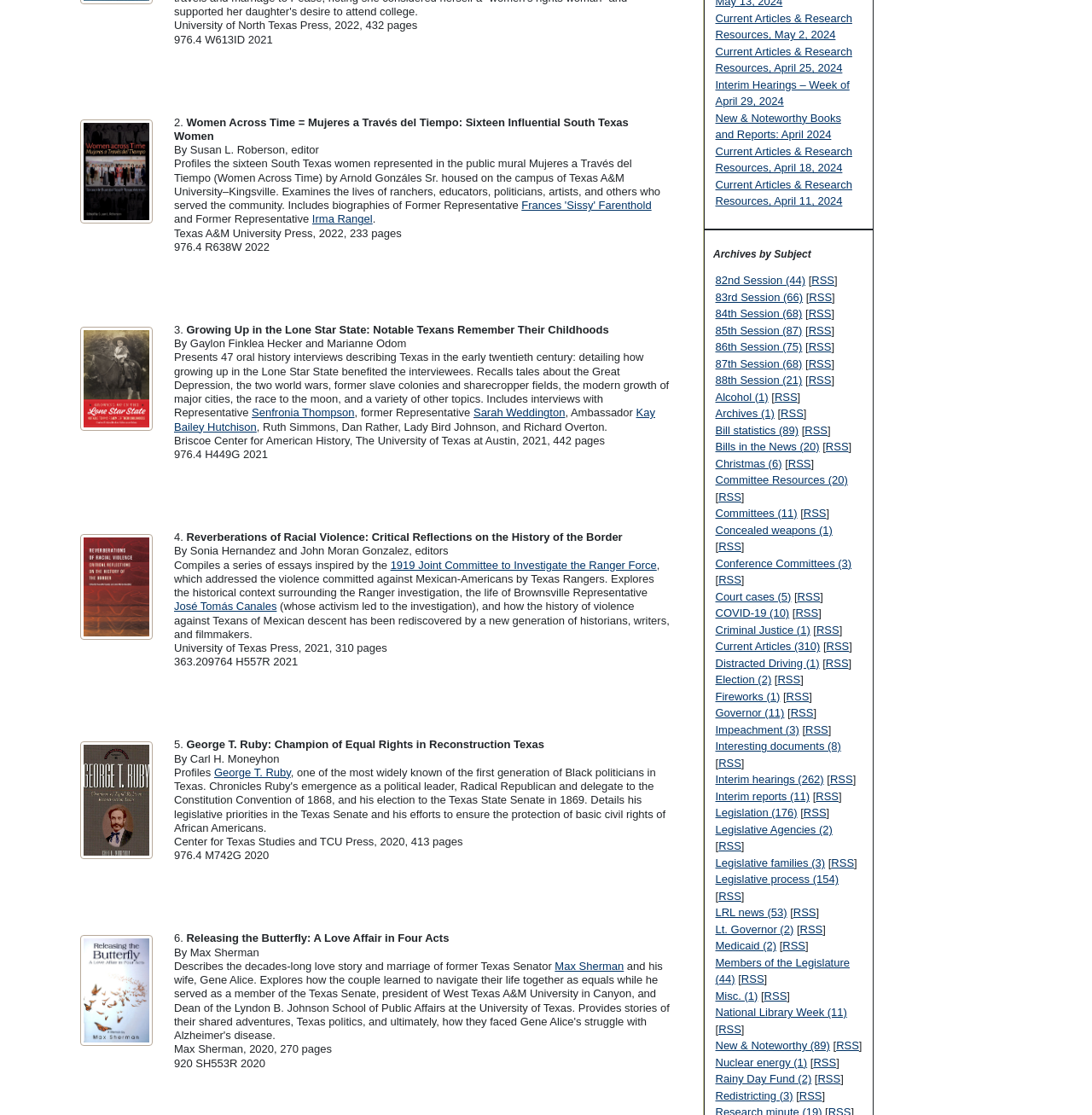Given the description "Senfronia Thompson", provide the bounding box coordinates of the corresponding UI element.

[0.231, 0.364, 0.325, 0.376]